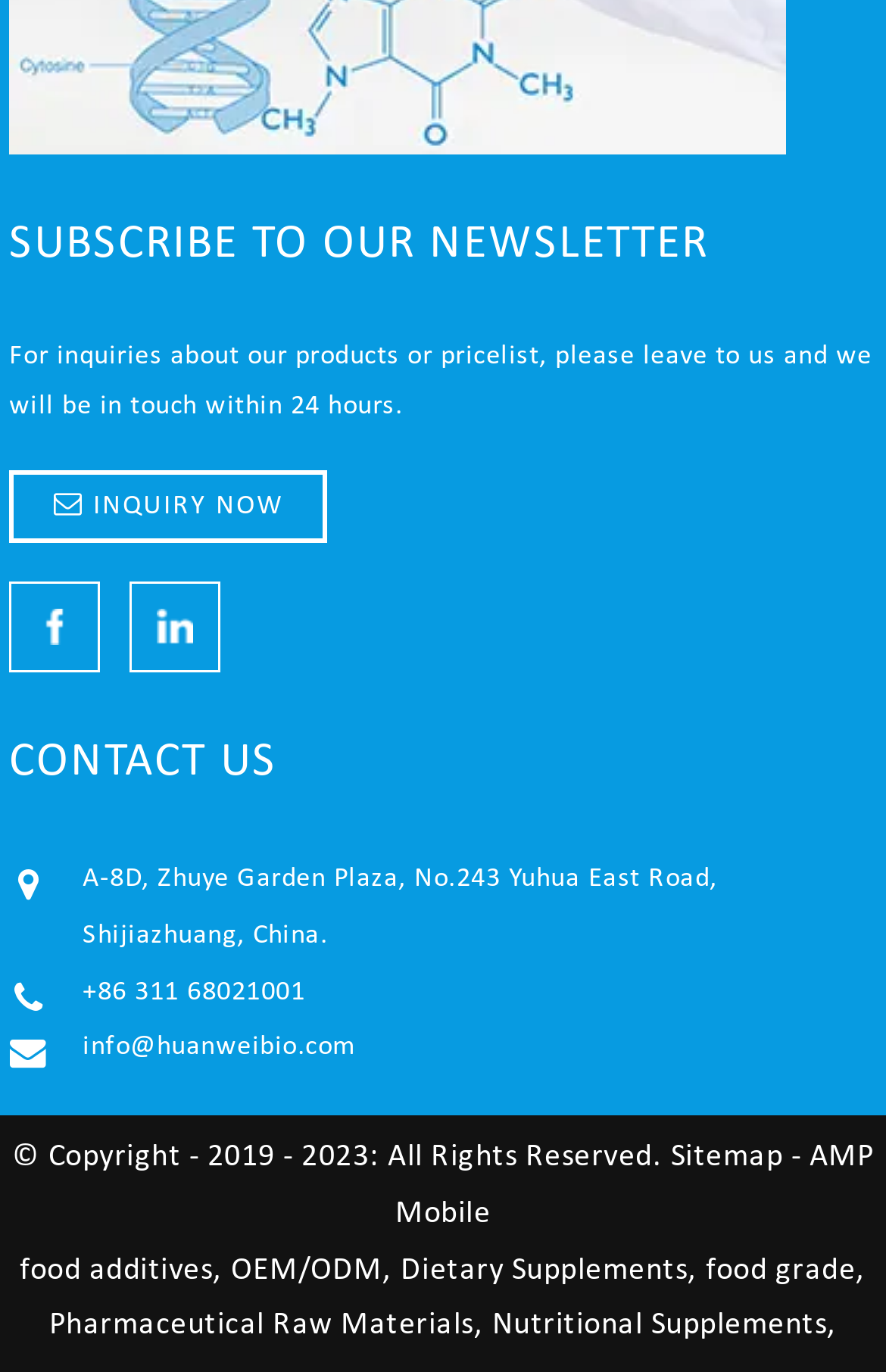Please identify the coordinates of the bounding box for the clickable region that will accomplish this instruction: "Subscribe to the newsletter".

[0.01, 0.157, 0.99, 0.2]